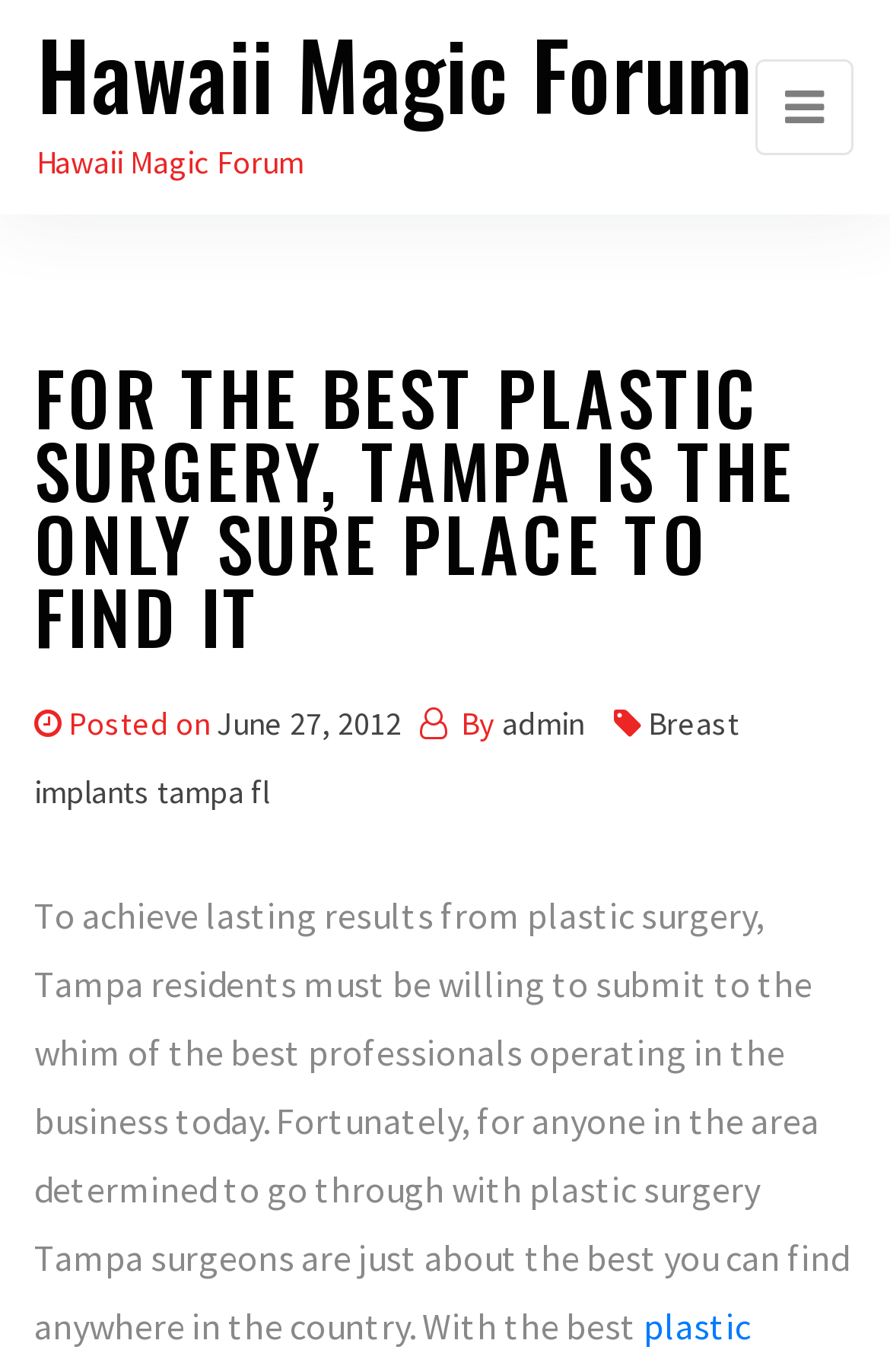Please extract the title of the webpage.

Hawaii Magic Forum